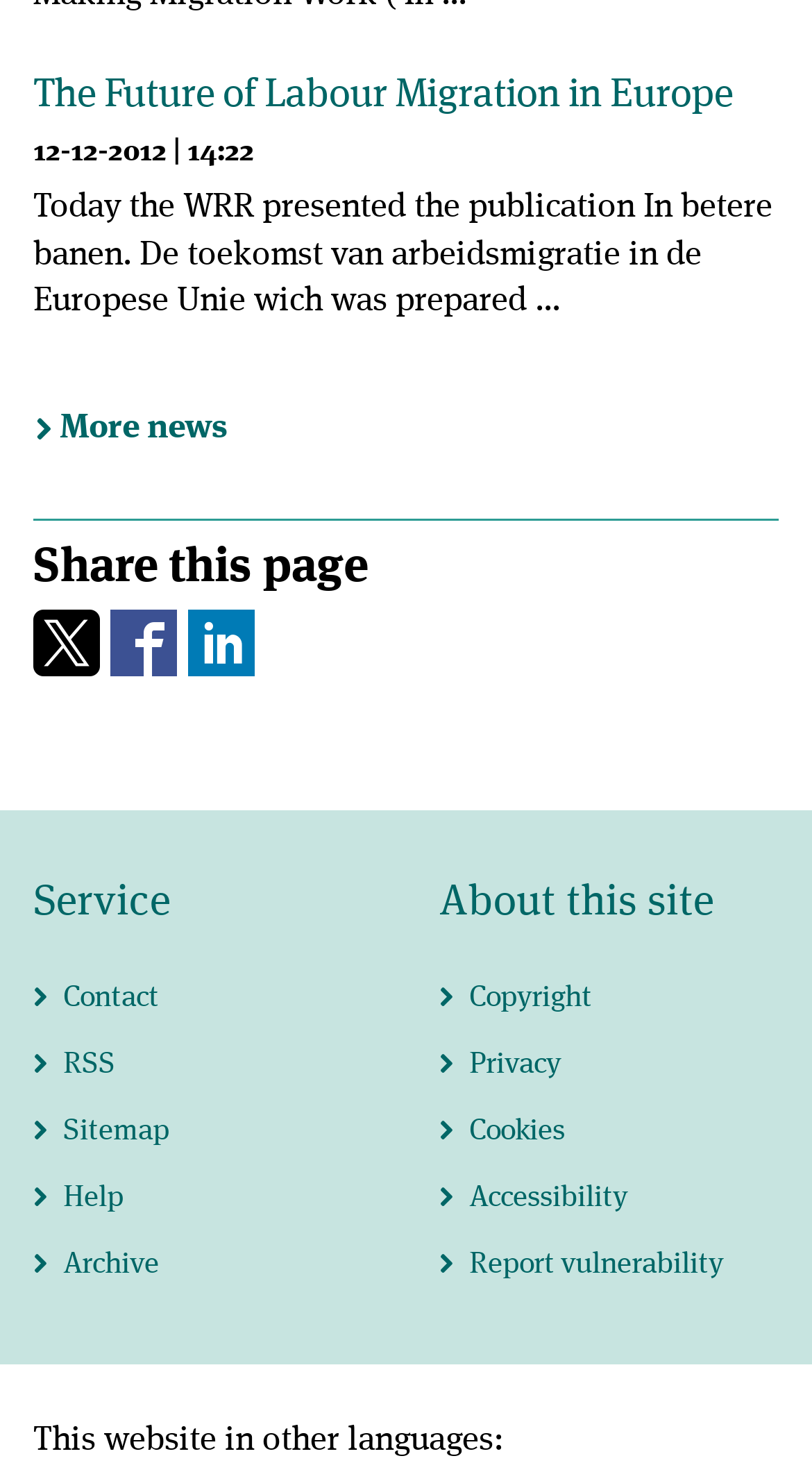Answer the question with a single word or phrase: 
What is the title of the publication?

In betere banen